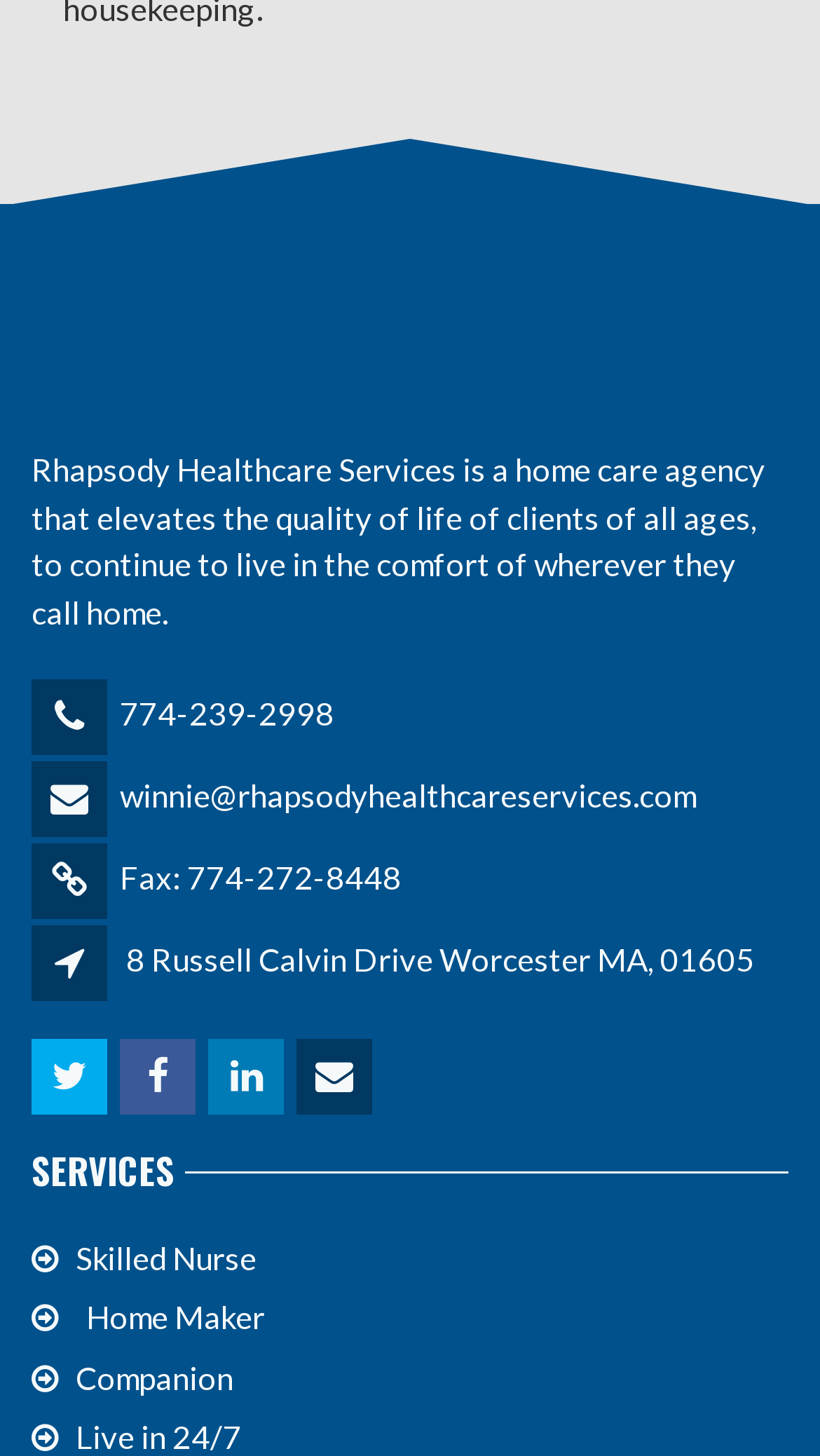Provide the bounding box coordinates of the area you need to click to execute the following instruction: "View the services provided".

[0.038, 0.792, 0.962, 0.819]